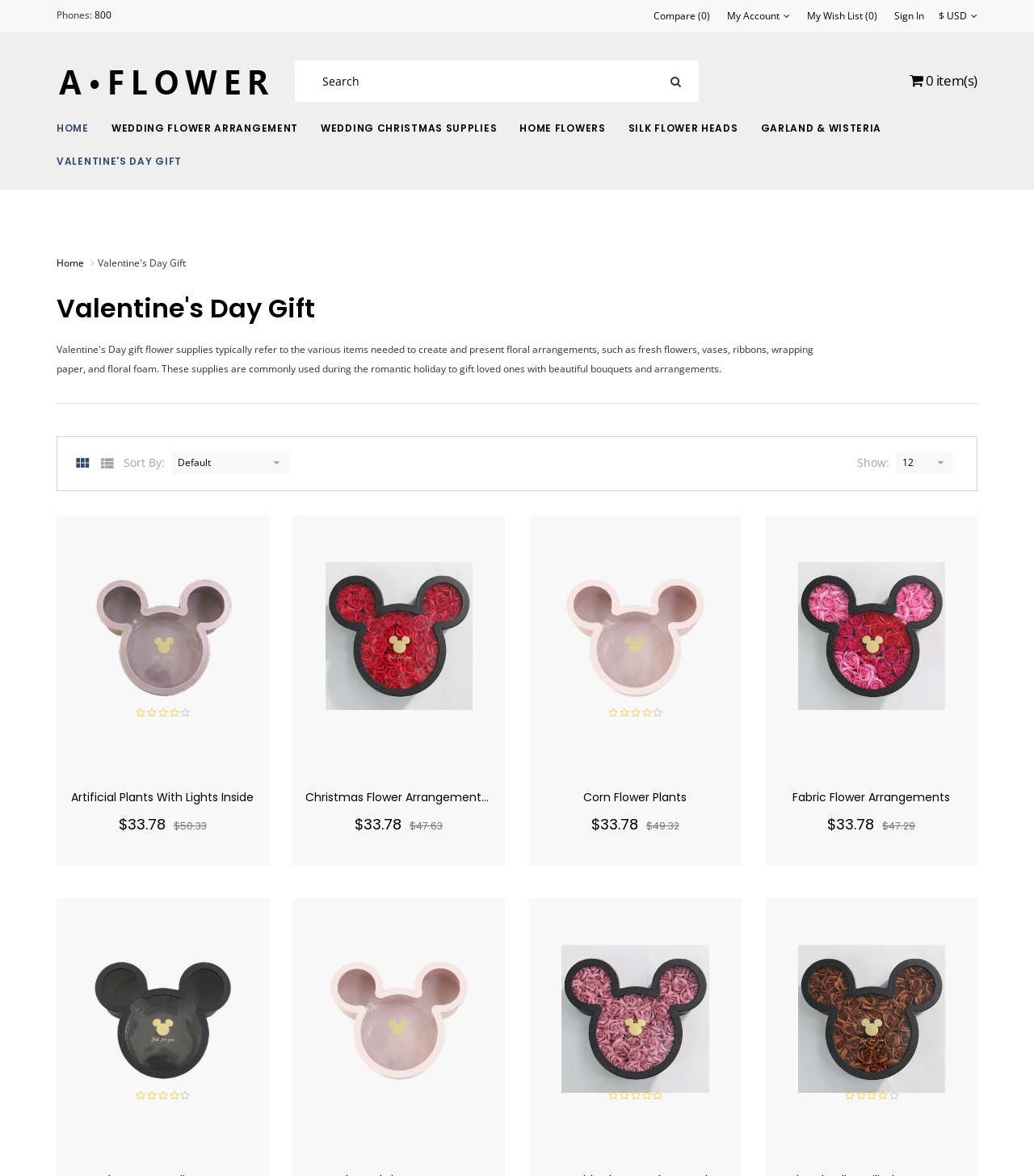Give a one-word or phrase response to the following question: What is the purpose of the 'ADD TO CART' button?

Add product to cart